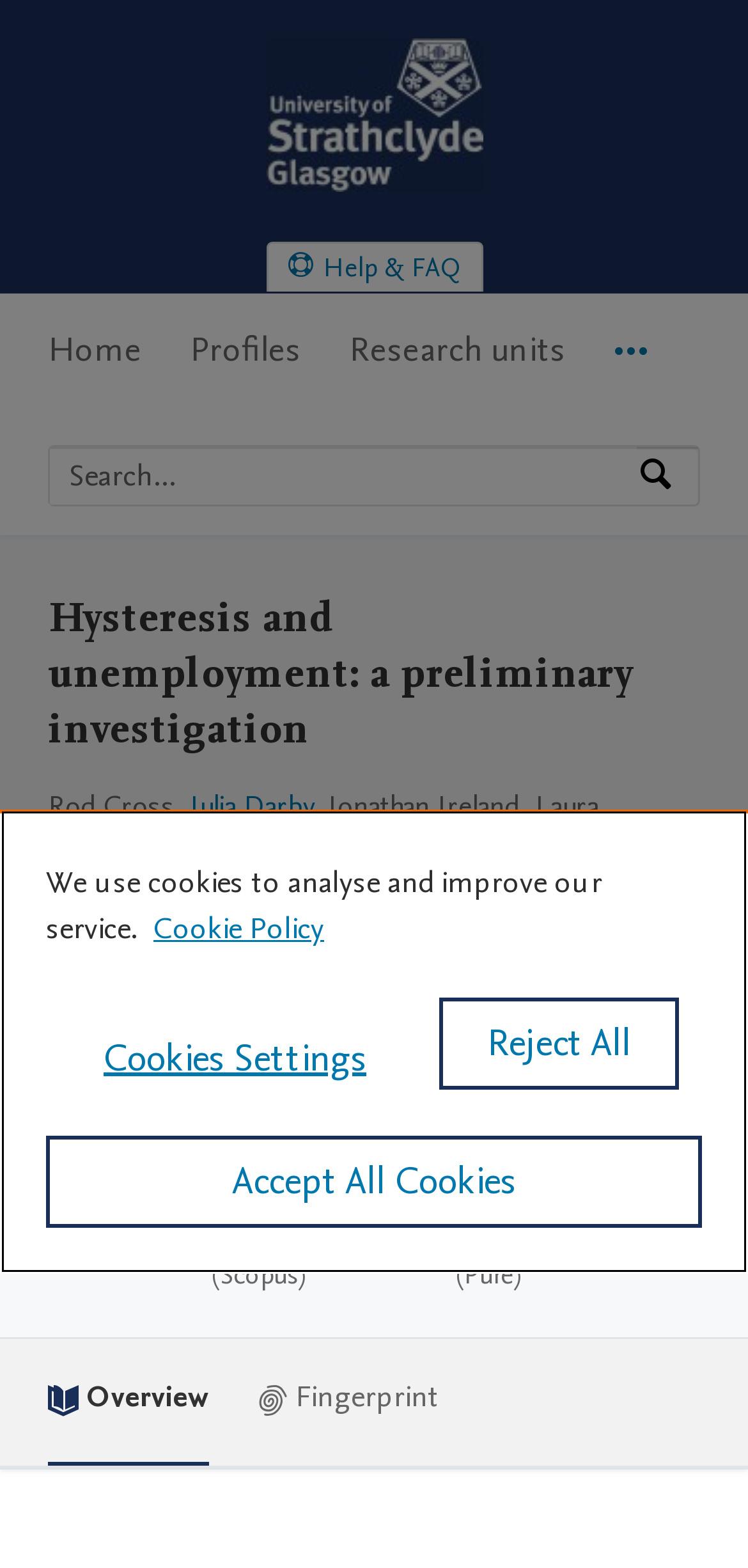Could you indicate the bounding box coordinates of the region to click in order to complete this instruction: "Go to University of Strathclyde Home".

[0.355, 0.103, 0.645, 0.13]